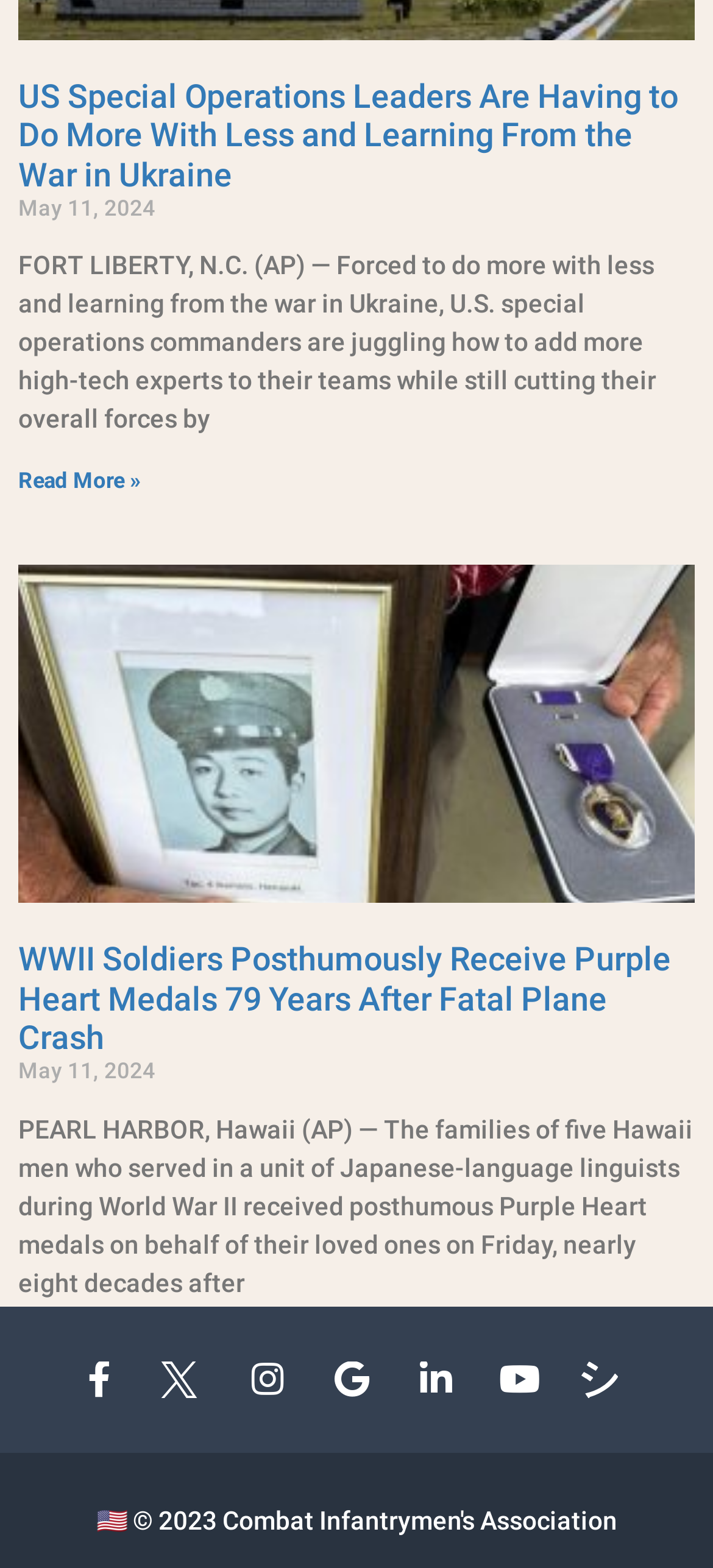Locate the bounding box coordinates of the area you need to click to fulfill this instruction: 'View WWII Soldiers Posthumously Receive Purple Heart Medals 79 Years After Fatal Plane Crash'. The coordinates must be in the form of four float numbers ranging from 0 to 1: [left, top, right, bottom].

[0.026, 0.599, 0.941, 0.674]